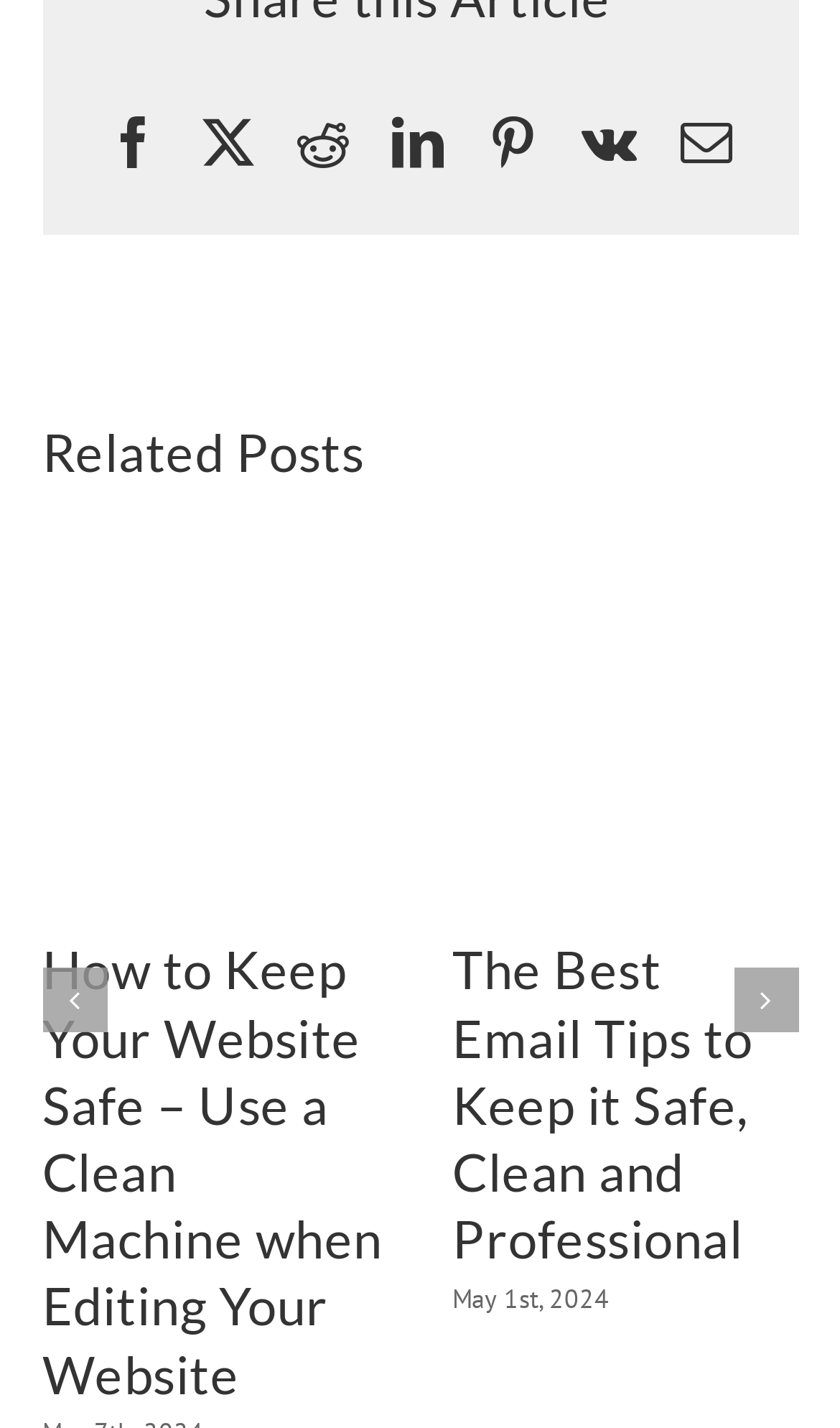Please locate the bounding box coordinates for the element that should be clicked to achieve the following instruction: "Go to the next slide". Ensure the coordinates are given as four float numbers between 0 and 1, i.e., [left, top, right, bottom].

[0.873, 0.677, 0.95, 0.722]